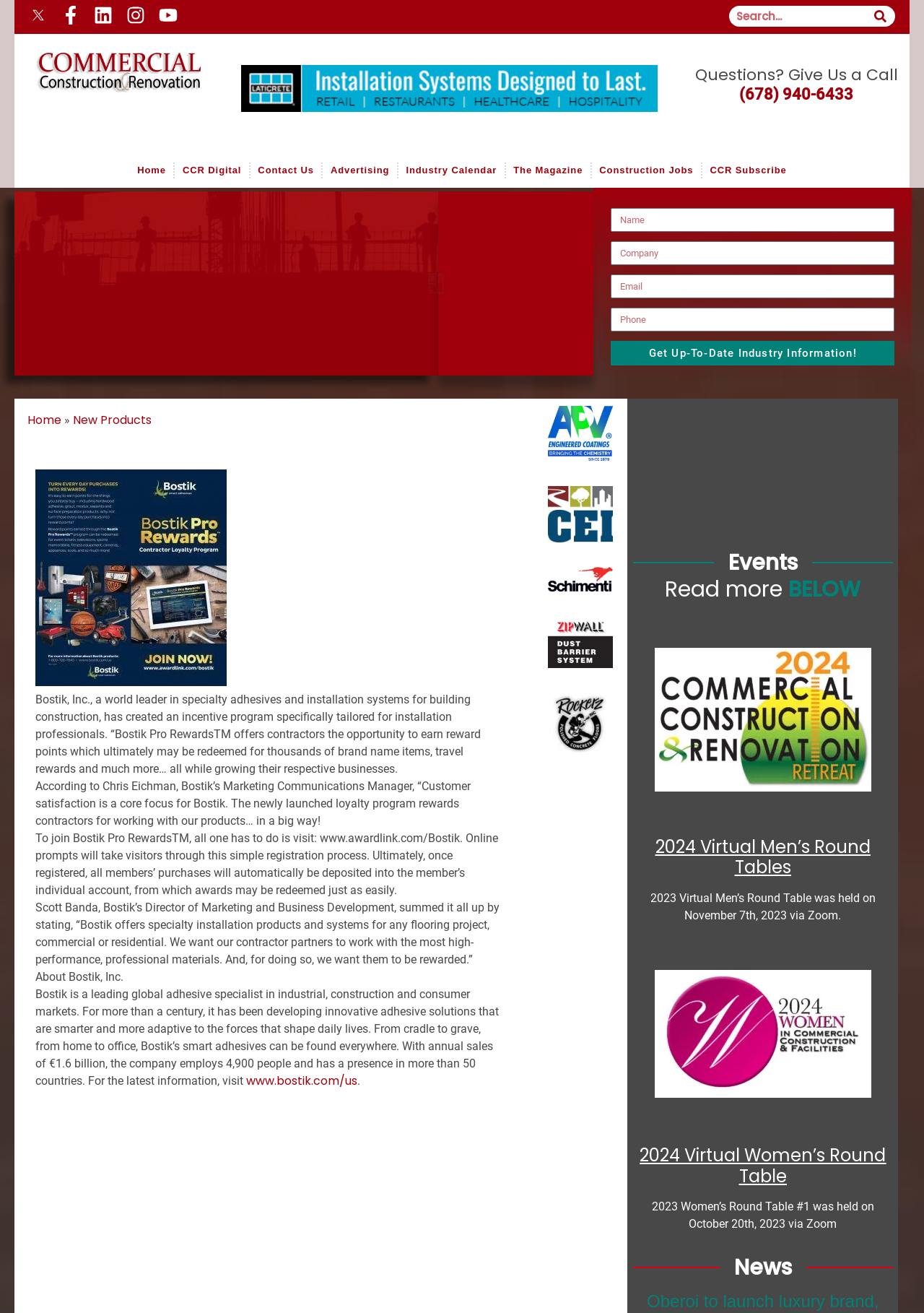Find the bounding box coordinates of the clickable area that will achieve the following instruction: "Visit Bostik website".

[0.266, 0.817, 0.387, 0.829]